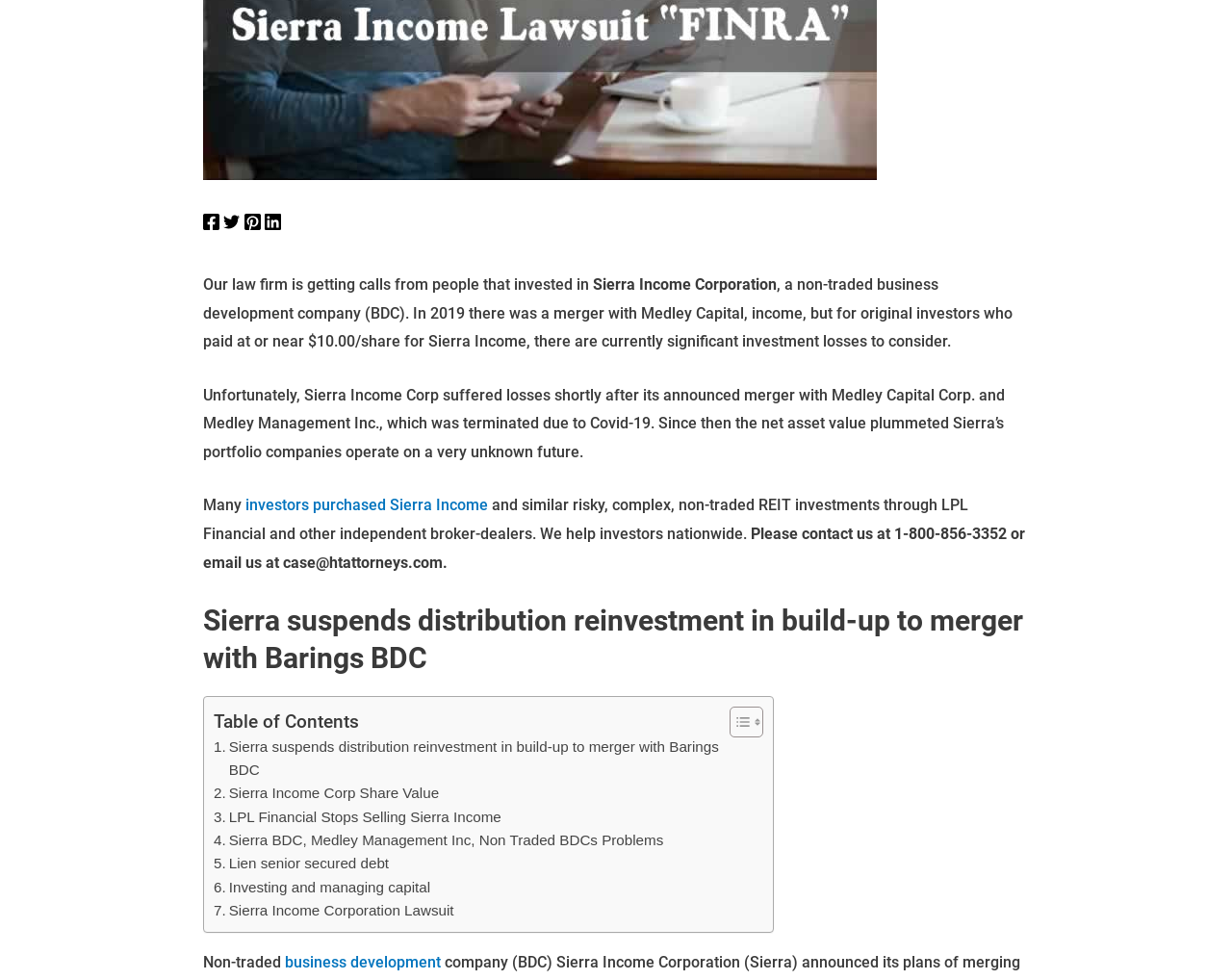Determine the bounding box coordinates for the HTML element described here: "Sierra Income Corp Share Value".

[0.173, 0.798, 0.356, 0.822]